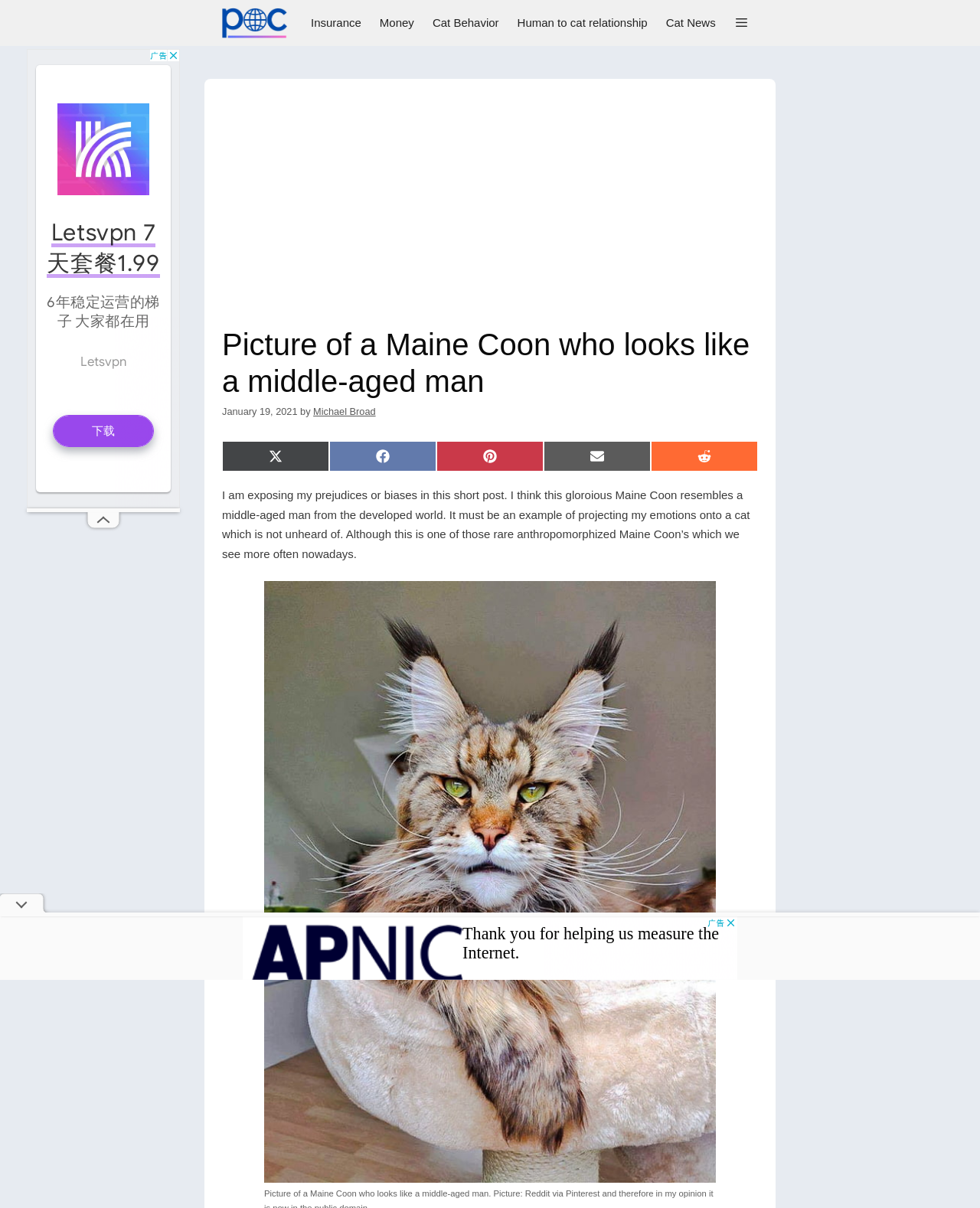Please give the bounding box coordinates of the area that should be clicked to fulfill the following instruction: "Click on the 'Share on Twitter' link". The coordinates should be in the format of four float numbers from 0 to 1, i.e., [left, top, right, bottom].

[0.227, 0.365, 0.336, 0.39]